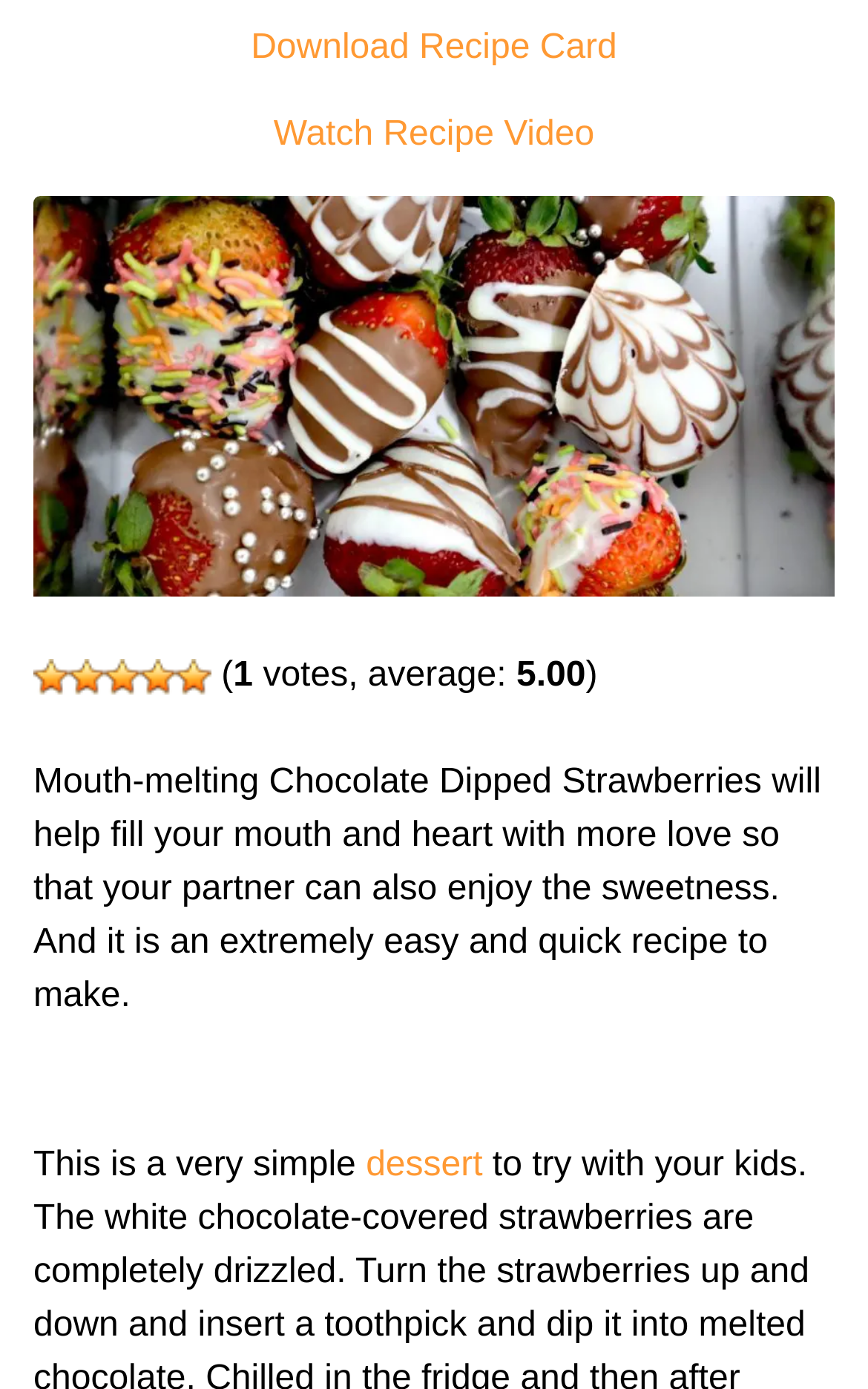Is the recipe easy to make?
Provide a thorough and detailed answer to the question.

The ease of making the recipe can be inferred by looking at the text, which says 'This is a very simple...'. This suggests that the recipe is easy to make.